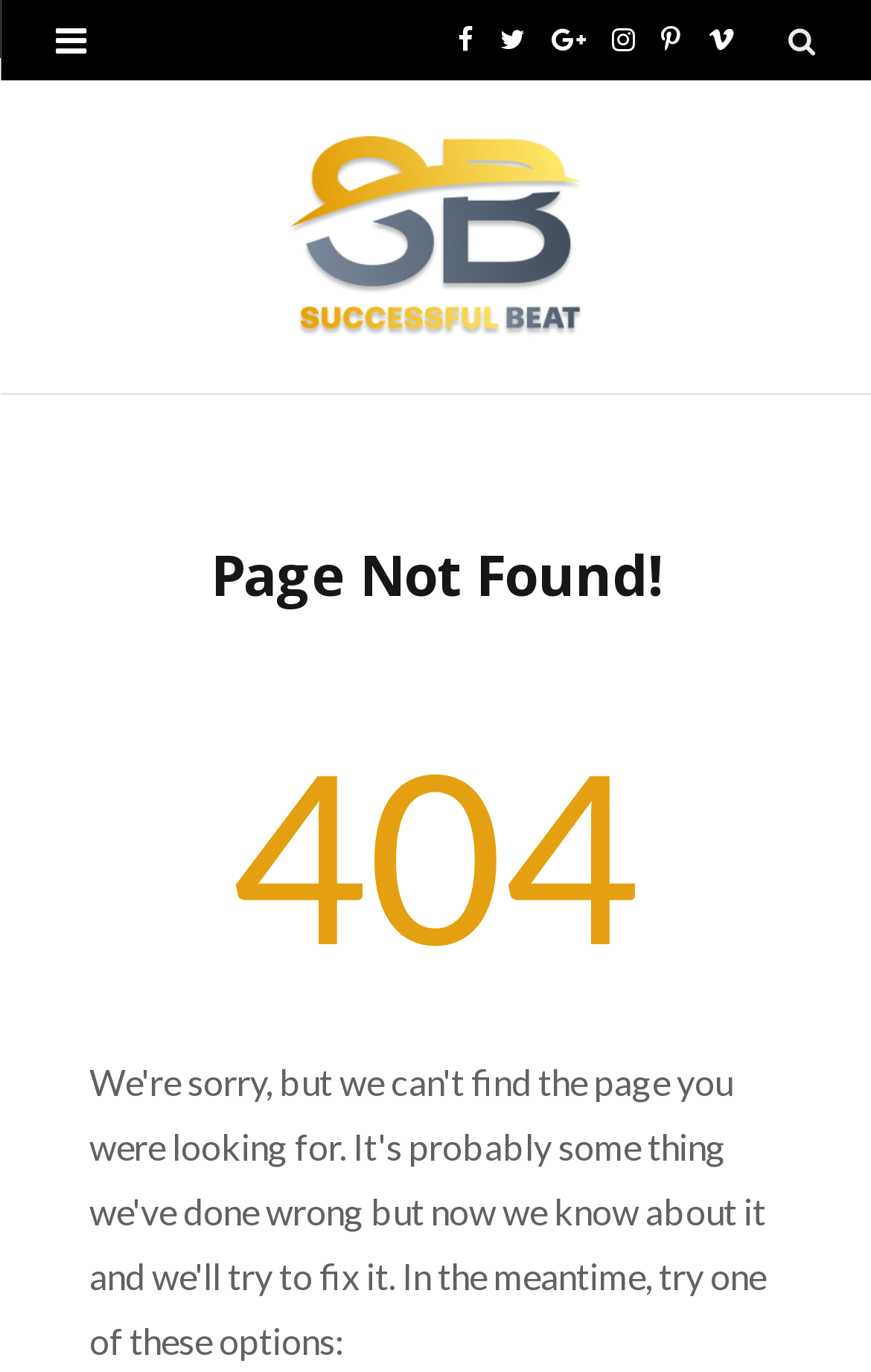Extract the text of the main heading from the webpage.

Page Not Found!